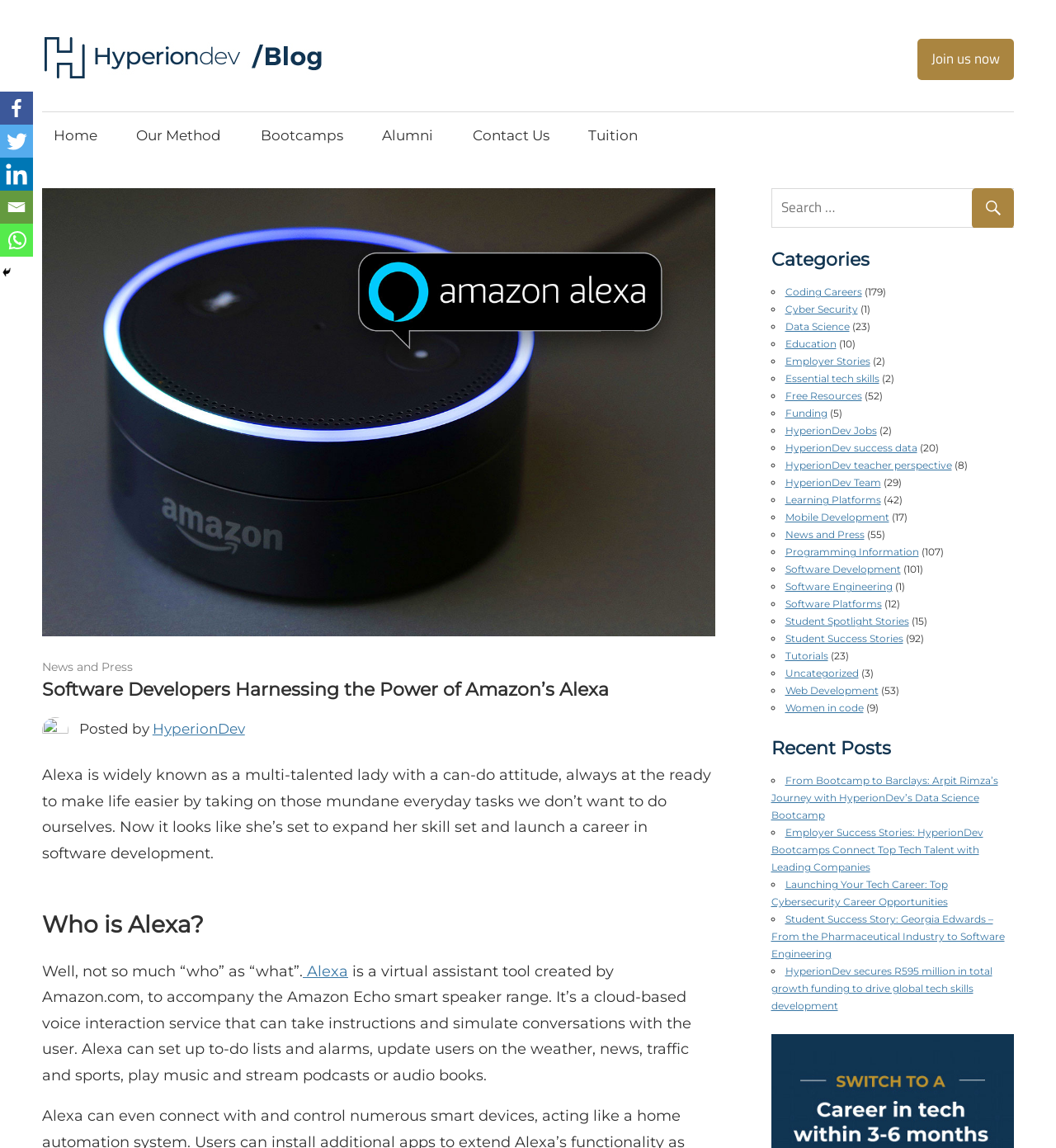Determine the bounding box coordinates of the UI element described by: "name="s" placeholder="Search …" title="Search for:"".

[0.73, 0.164, 0.964, 0.199]